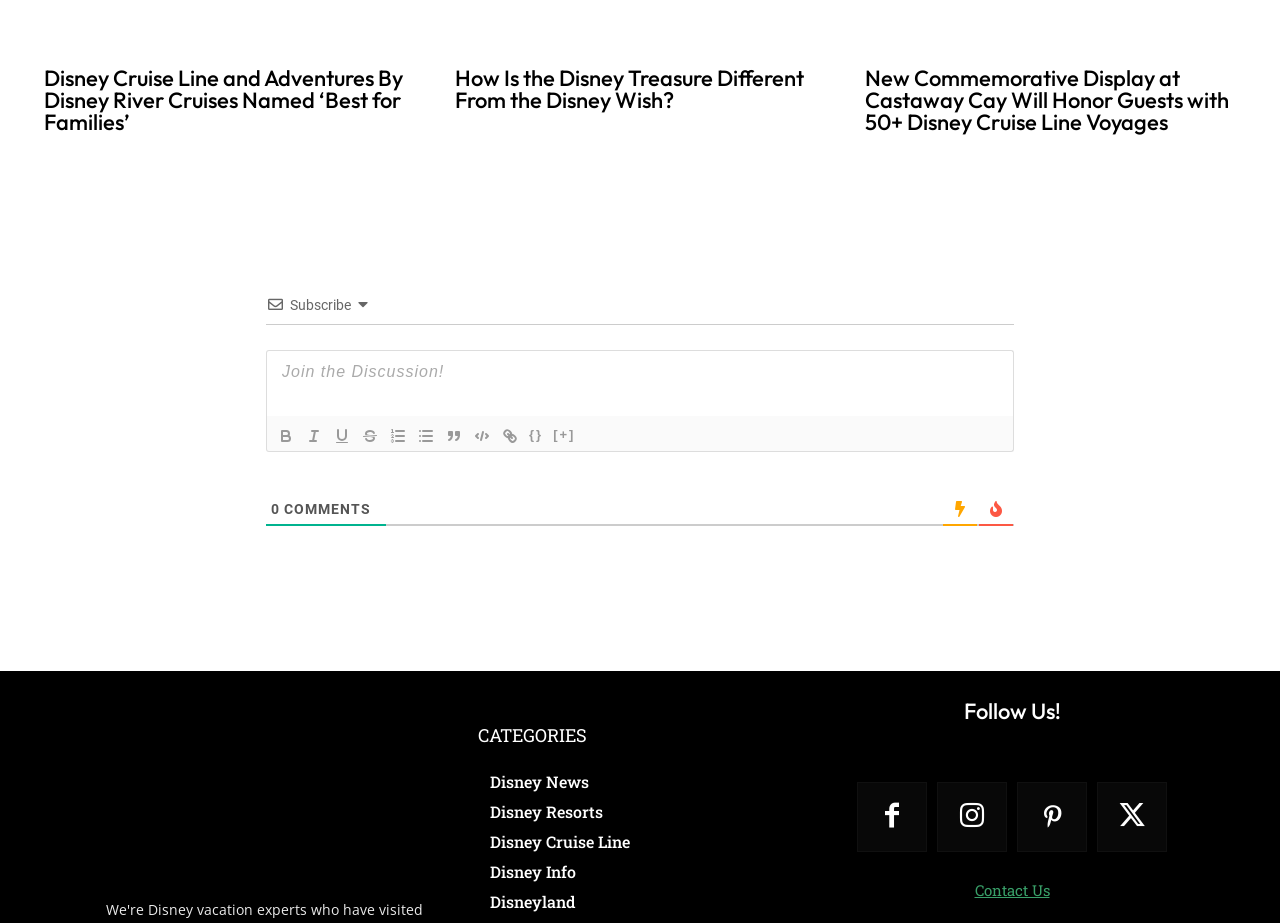Determine the bounding box coordinates of the UI element described by: "{}".

[0.409, 0.46, 0.428, 0.486]